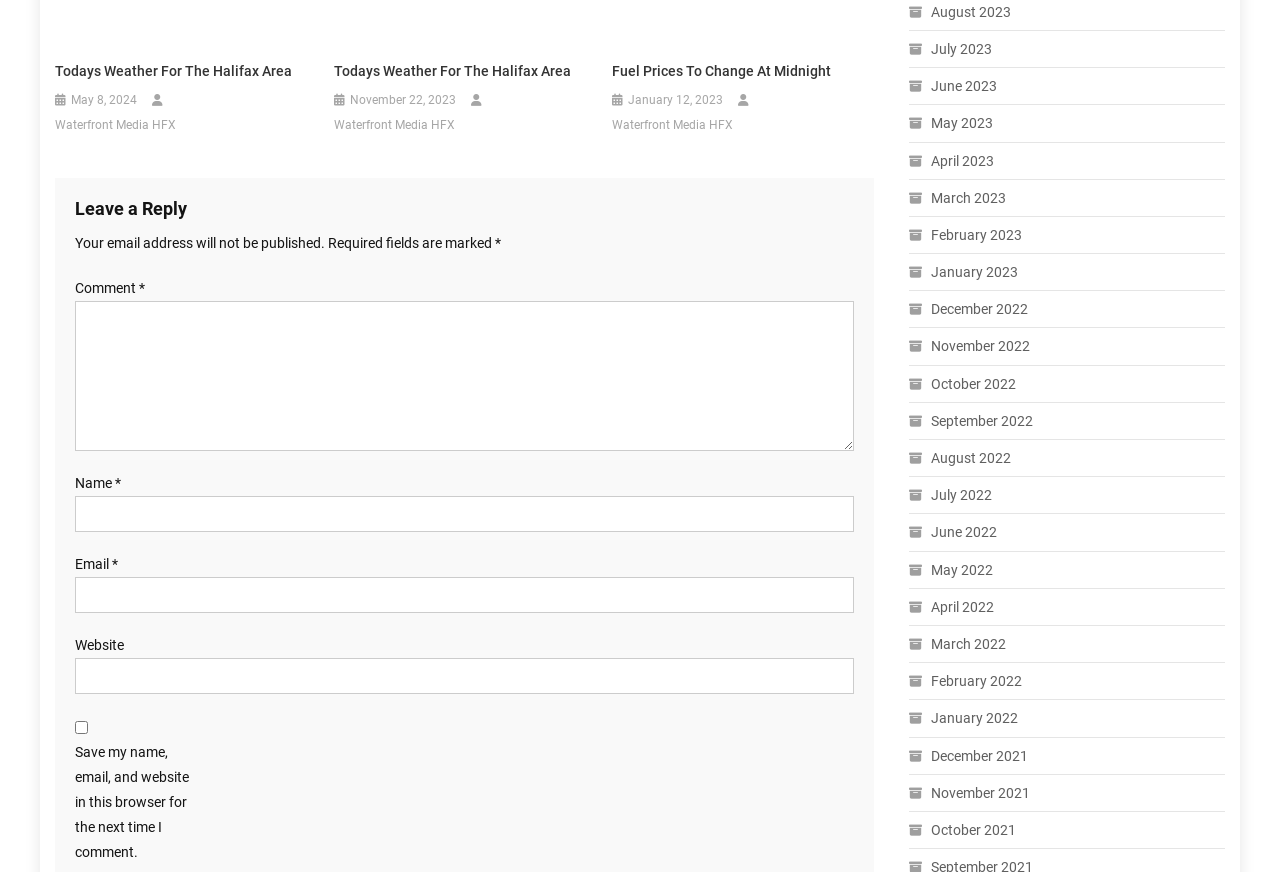What is the purpose of the comment section?
Carefully analyze the image and provide a detailed answer to the question.

The comment section is indicated by the heading 'Leave a Reply' and contains fields for users to input their name, email, website, and comment, suggesting that the purpose of this section is to allow users to leave a reply or comment on the webpage.